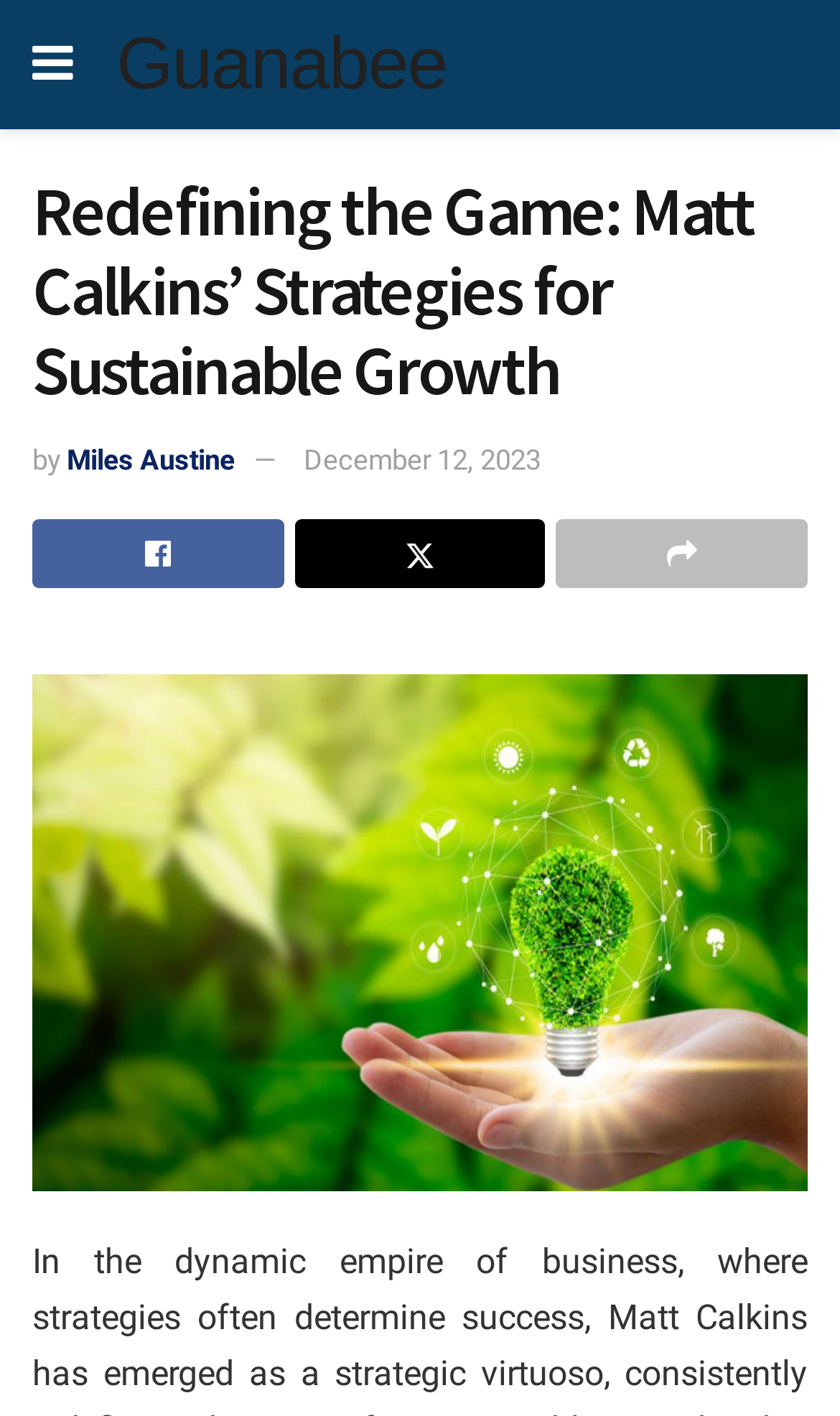Provide a short answer using a single word or phrase for the following question: 
How many social media links are there?

3